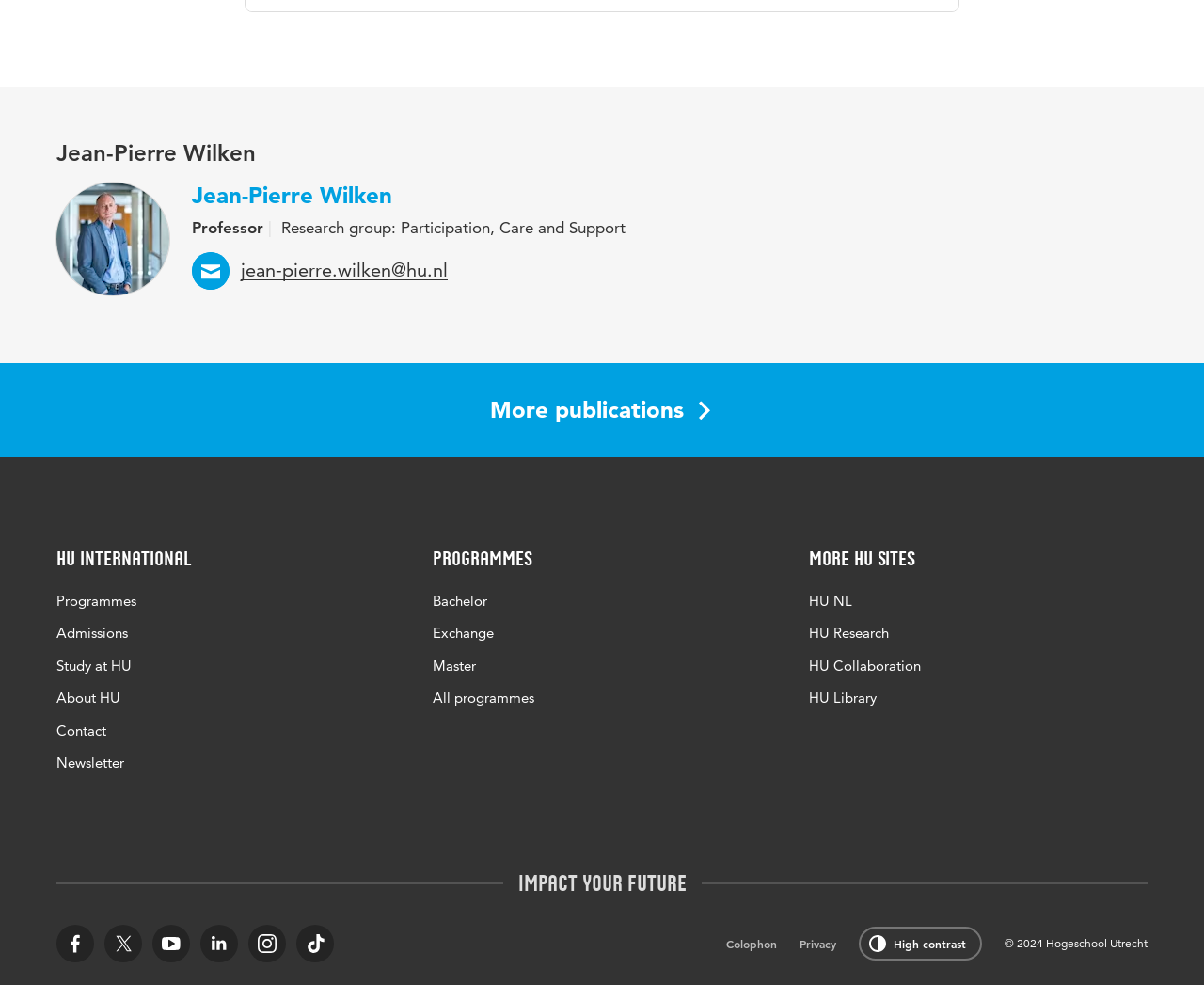Find the bounding box coordinates of the area that needs to be clicked in order to achieve the following instruction: "View professor's profile". The coordinates should be specified as four float numbers between 0 and 1, i.e., [left, top, right, bottom].

[0.159, 0.184, 0.326, 0.212]